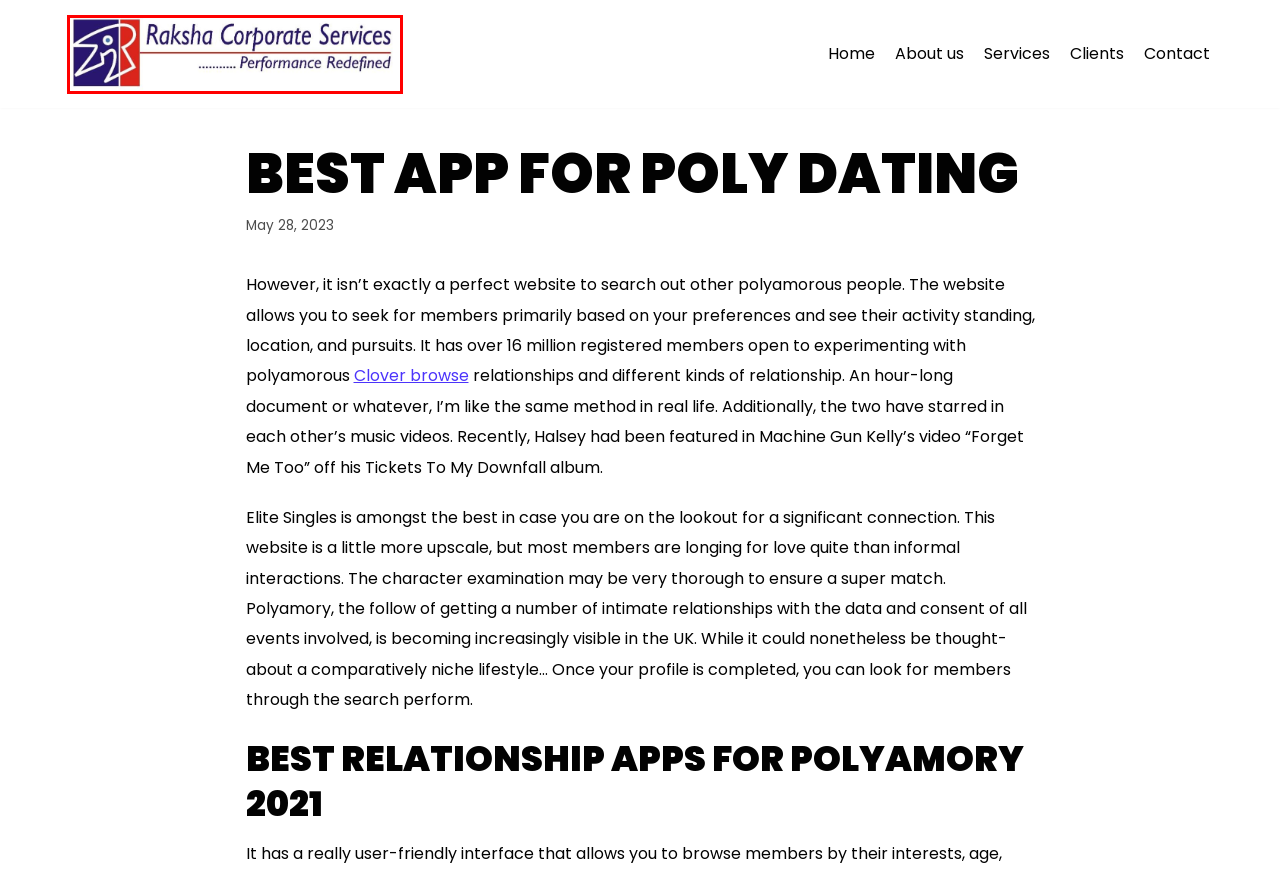Given a screenshot of a webpage with a red bounding box, please pick the webpage description that best fits the new webpage after clicking the element inside the bounding box. Here are the candidates:
A. Services – Rakshacorp.com
B. Blog Tool, Publishing Platform, and CMS – WordPress.org
C. About  us – Rakshacorp.com
D. Neve - Fast & Lightweight WordPress Theme Ideal for Any Website
E. Clients – Rakshacorp.com
F. Clover: Find Love with Ease - A Review
G. Rakshacorp.com – Performance Refined
H. Contact – Rakshacorp.com

G